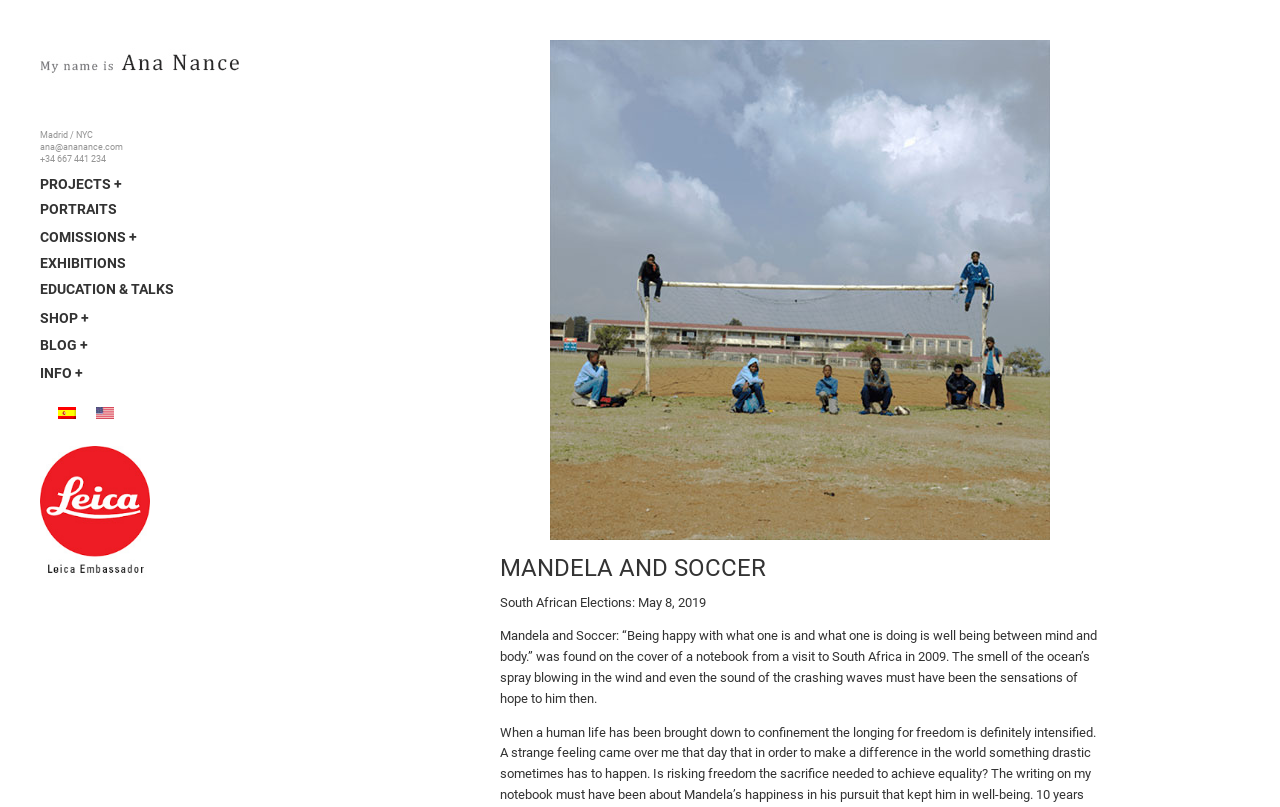Give a detailed overview of the webpage's appearance and contents.

The webpage is about AnaNance, a personal website or portfolio. At the top left, there is a logo of AnaNance, which is an image with a link to the website. Next to the logo, there is a text "Madrid / NYC" indicating the location. Below the logo, there are contact information links, including an email address and a phone number.

The main content of the webpage is divided into several sections, each with a heading. The first section is "PROJECTS +" with a link to "PORTRAITS". The second section is "COMISSIONS +" with a link to "EXHIBITIONS". The third section is "SHOP +" and the fourth section is "BLOG +". The fifth section is "INFO +". 

At the bottom left, there are language options, with links to "Spanish" and "English", each accompanied by a flag image. 

On the right side of the webpage, there is a large section dedicated to a specific project, "MANDELA AND SOCCER". The title of the project is in a large font, and below it, there is a link to the project. There are two paragraphs of text describing the project, including a quote from Nelson Mandela. The text is quite detailed, providing context and background information about the project.